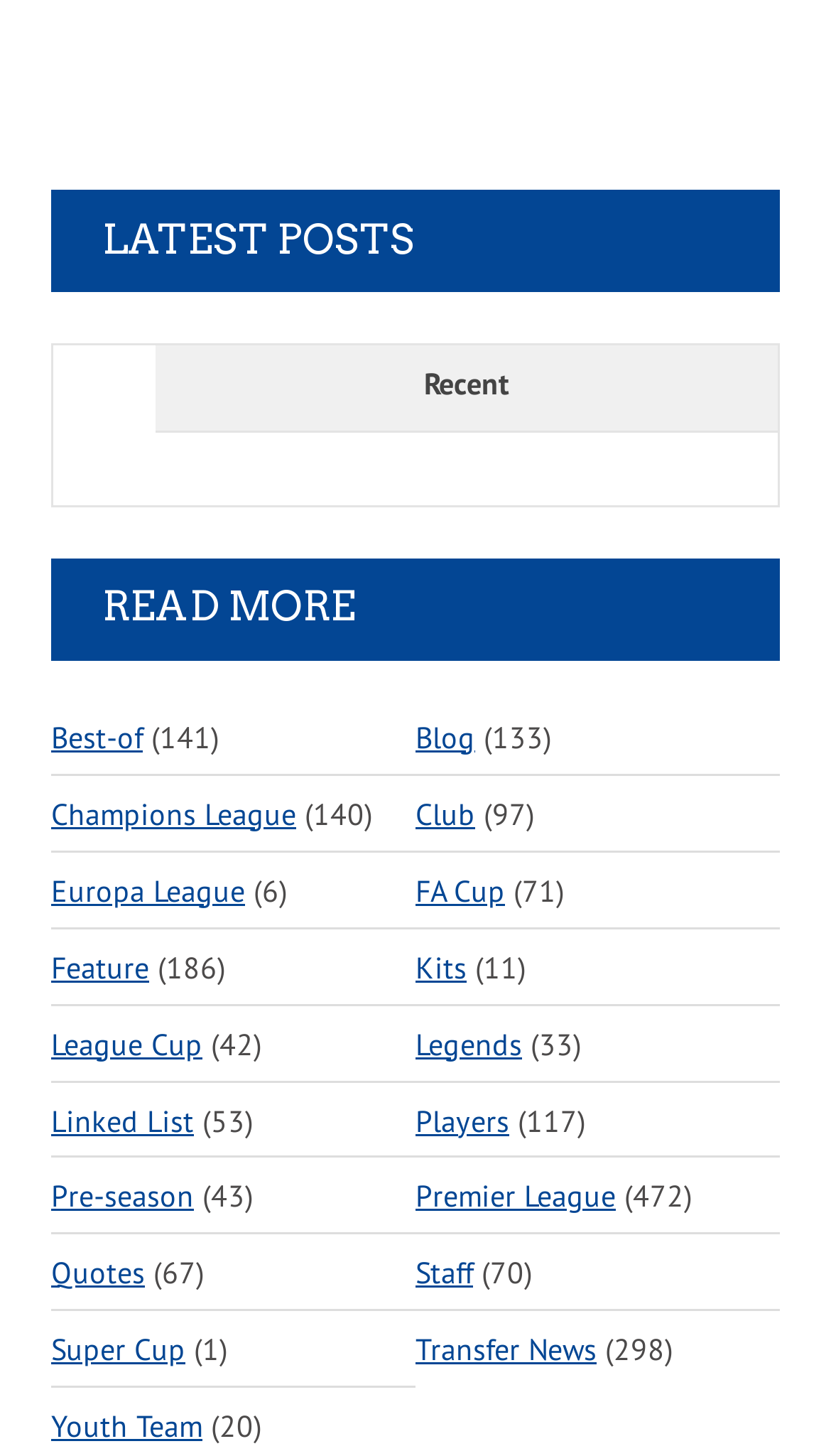Find the bounding box coordinates for the HTML element described in this sentence: "Recent". Provide the coordinates as four float numbers between 0 and 1, in the format [left, top, right, bottom].

[0.187, 0.237, 0.936, 0.296]